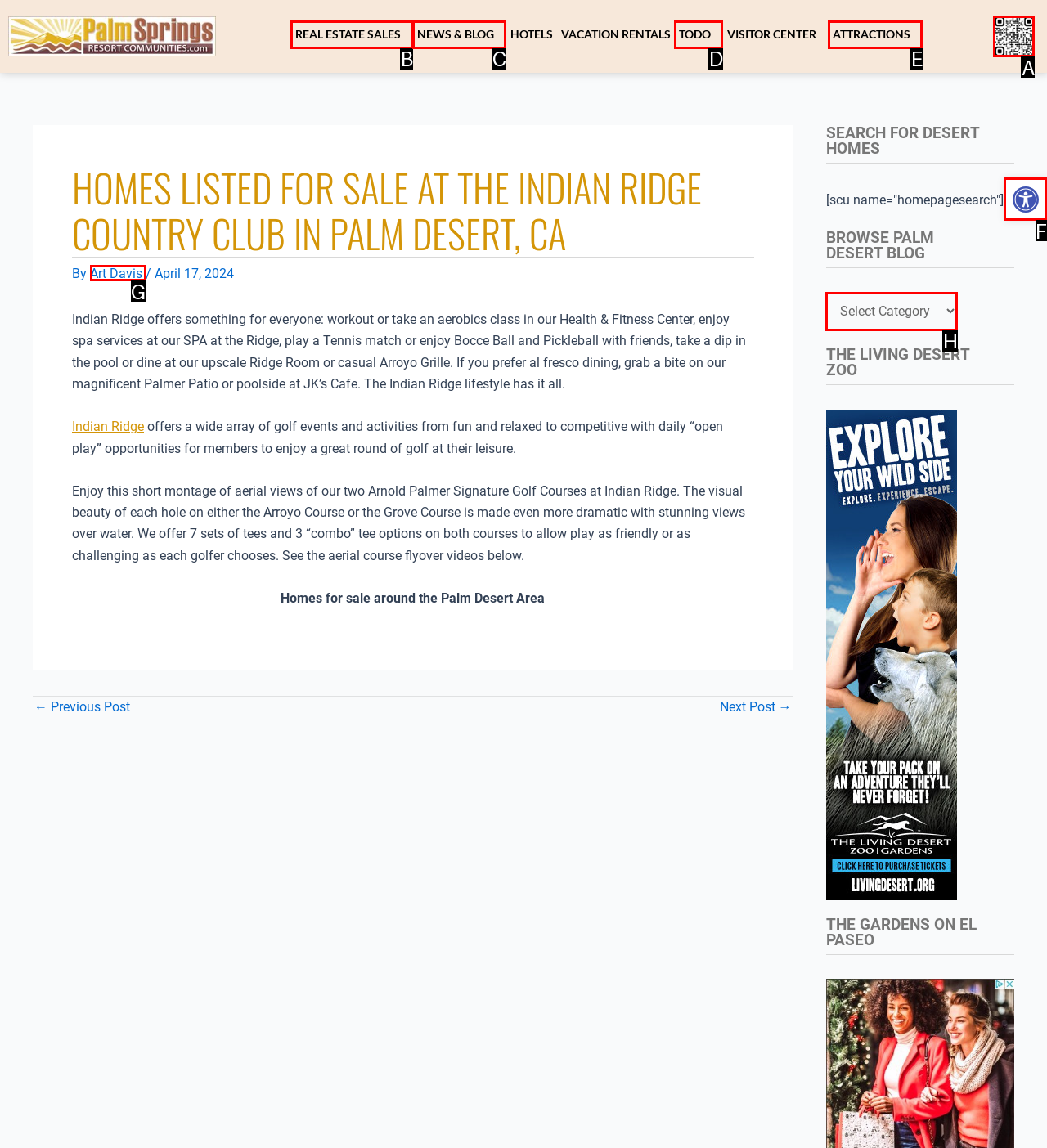Select the UI element that should be clicked to execute the following task: Open the toolbar Accessibility Tools
Provide the letter of the correct choice from the given options.

F